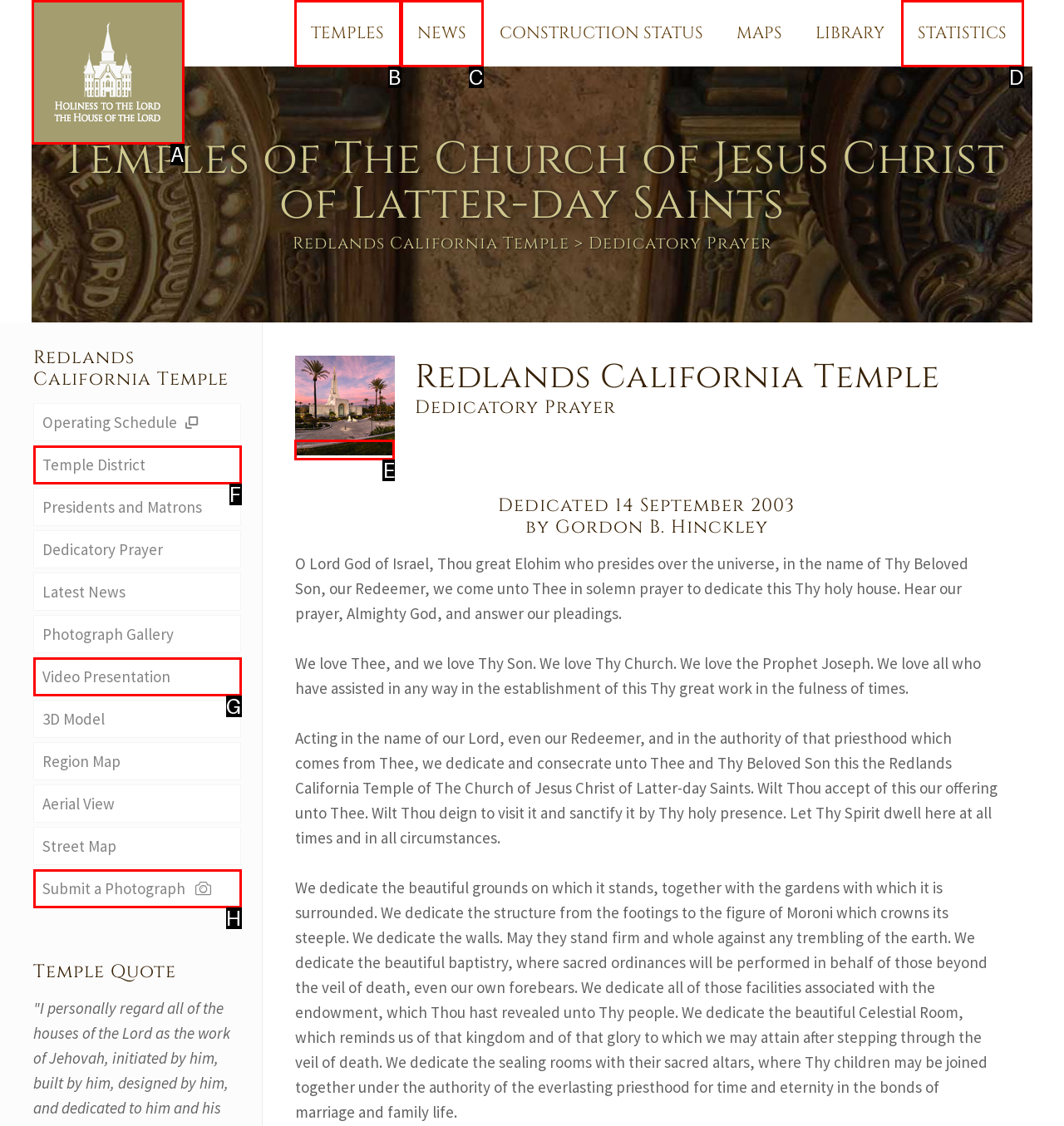Determine which option aligns with the description: Submit a Photograph. Provide the letter of the chosen option directly.

H